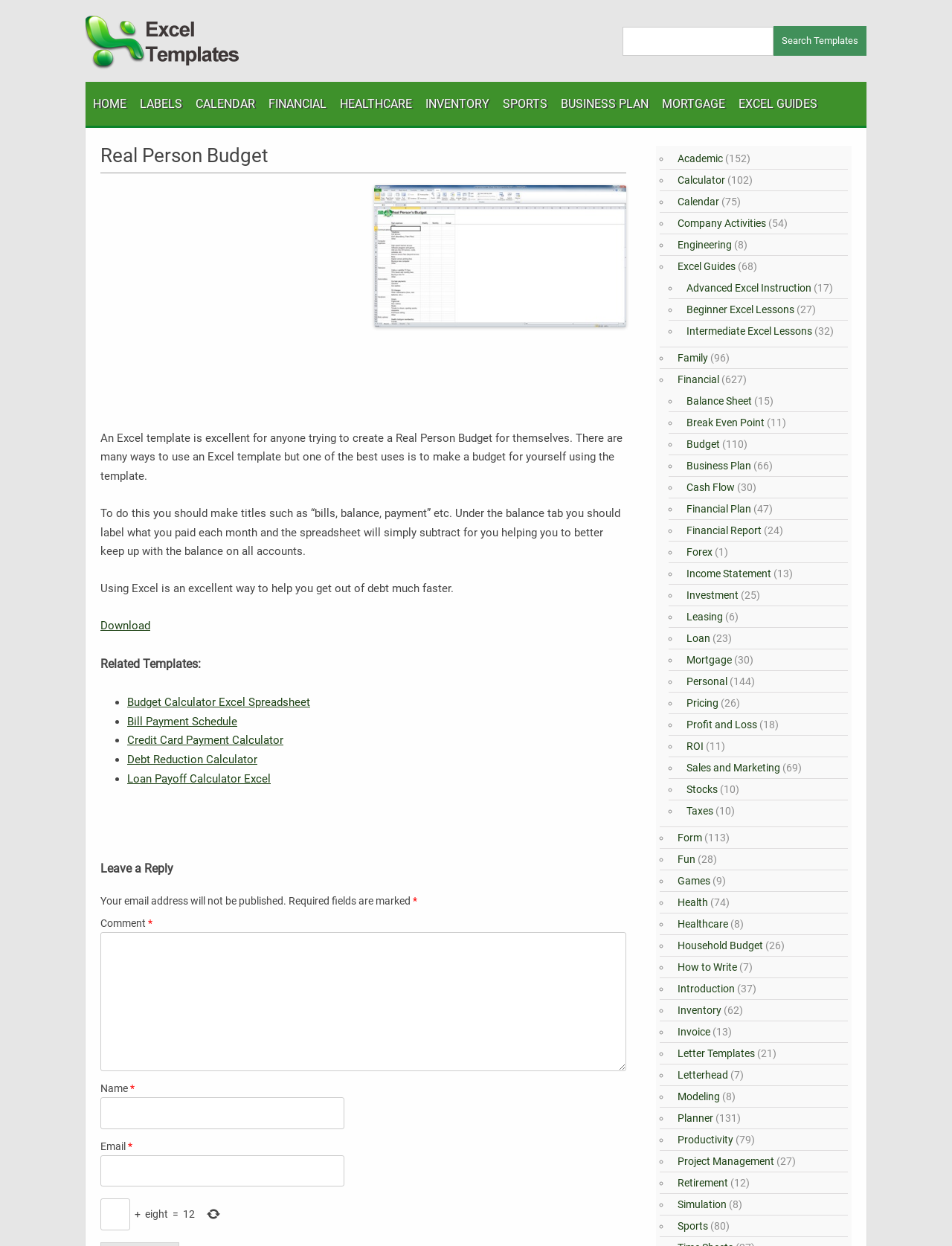Please provide a comprehensive answer to the question below using the information from the image: What is the name of the template described on the webpage?

The webpage describes a template called the 'Real Person Budget', which is an Excel template designed to help users create a budget for themselves.